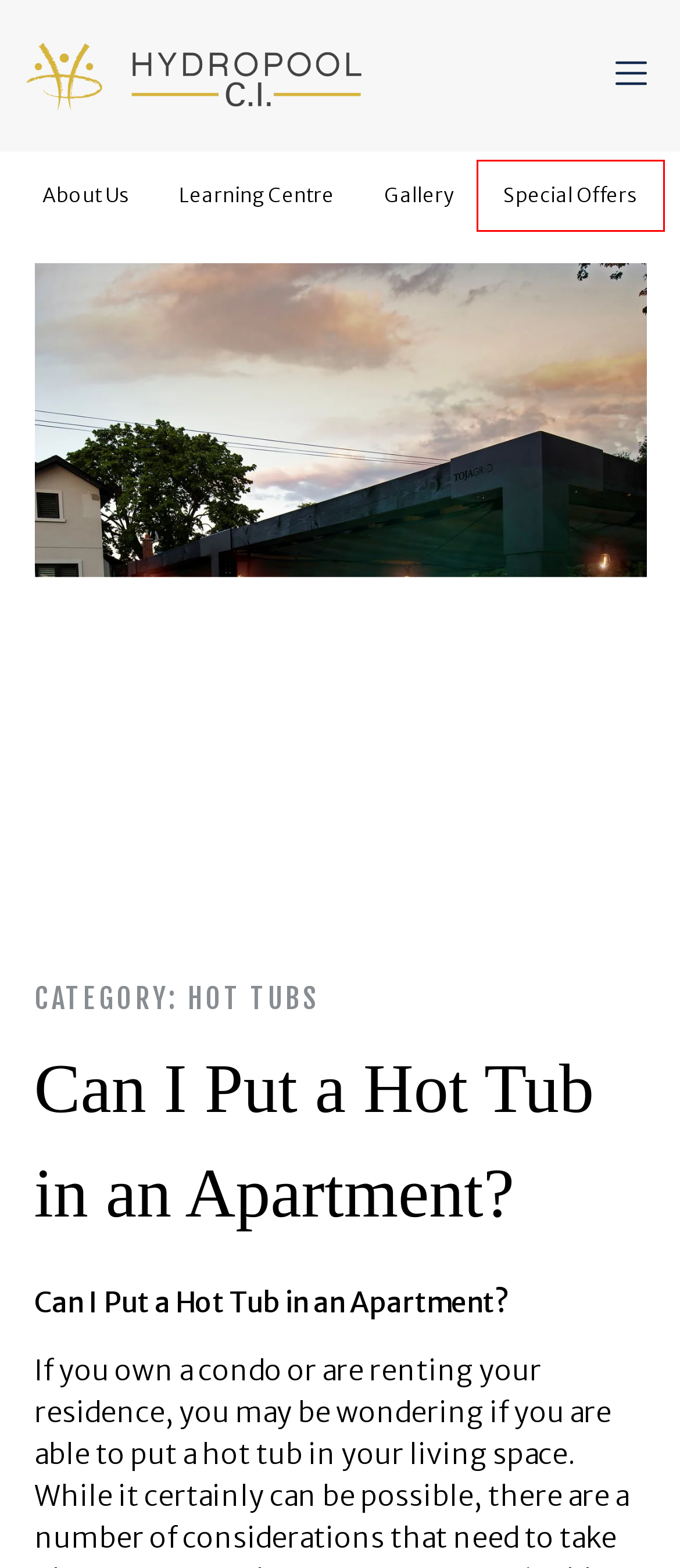Review the screenshot of a webpage that includes a red bounding box. Choose the most suitable webpage description that matches the new webpage after clicking the element within the red bounding box. Here are the candidates:
A. Hot Tubs – Hydropool CI Ltd
B. Special Offers – Hydropool CI Ltd
C. Swim Spas – Hydropool CI Ltd
D. 3D Builder Swim Spas – Hydropool CI Ltd
E. Steam Rooms & Showers – Hydropool CI Ltd
F. Saunas – Hydropool CI Ltd
G. Infrared Cabinets – Hydropool CI Ltd
H. Pergolas – Hydropool CI Ltd

B